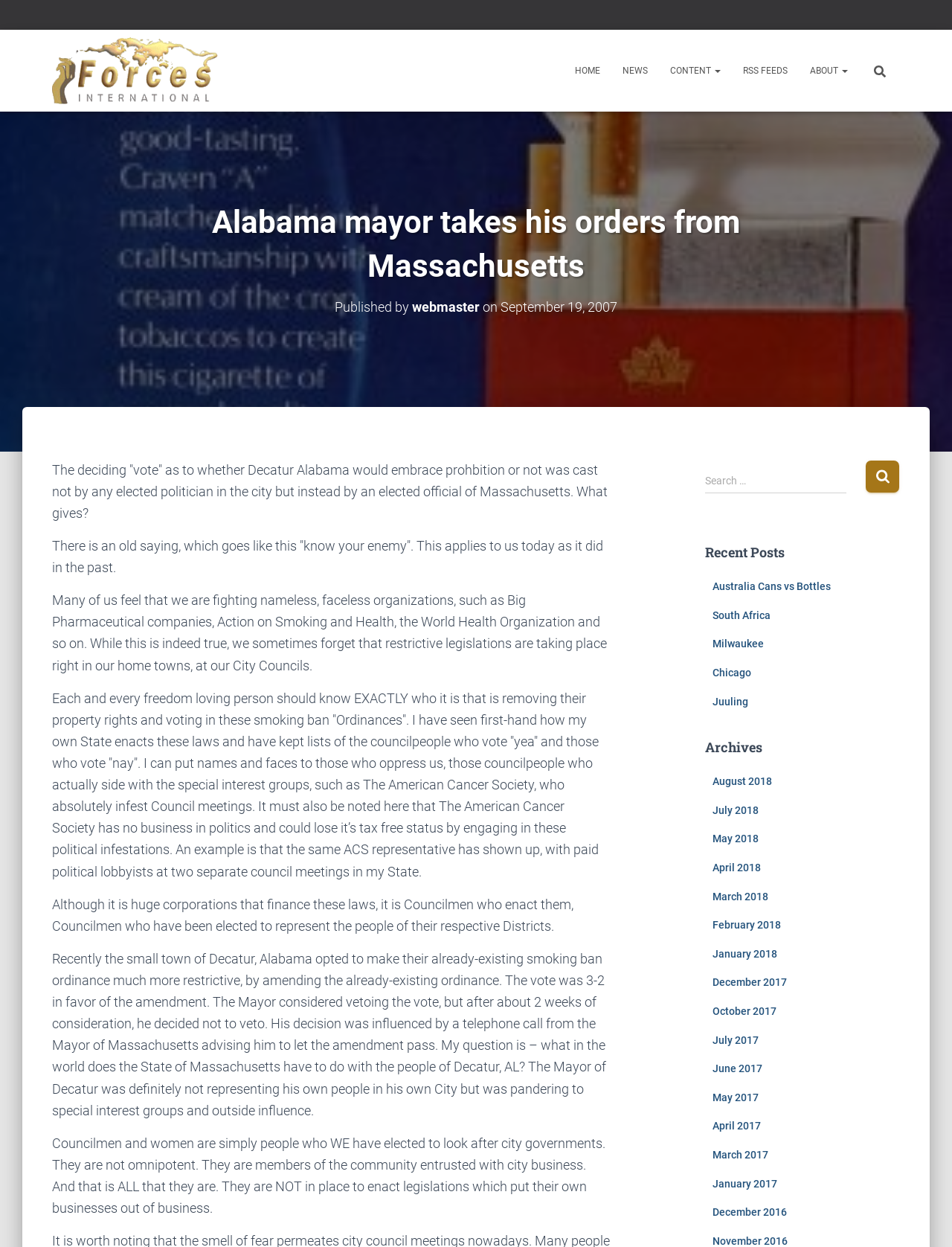Find the bounding box coordinates of the clickable area that will achieve the following instruction: "Click the HOME link".

[0.592, 0.042, 0.642, 0.072]